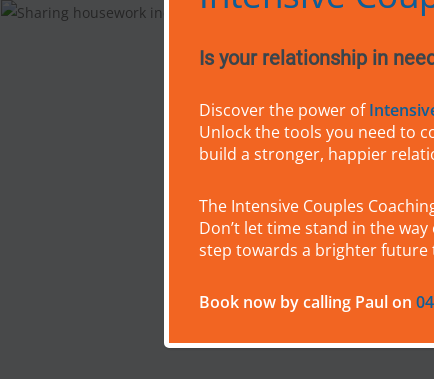Respond to the question below with a single word or phrase:
What is the overall message of the image?

Promoting happier relationships